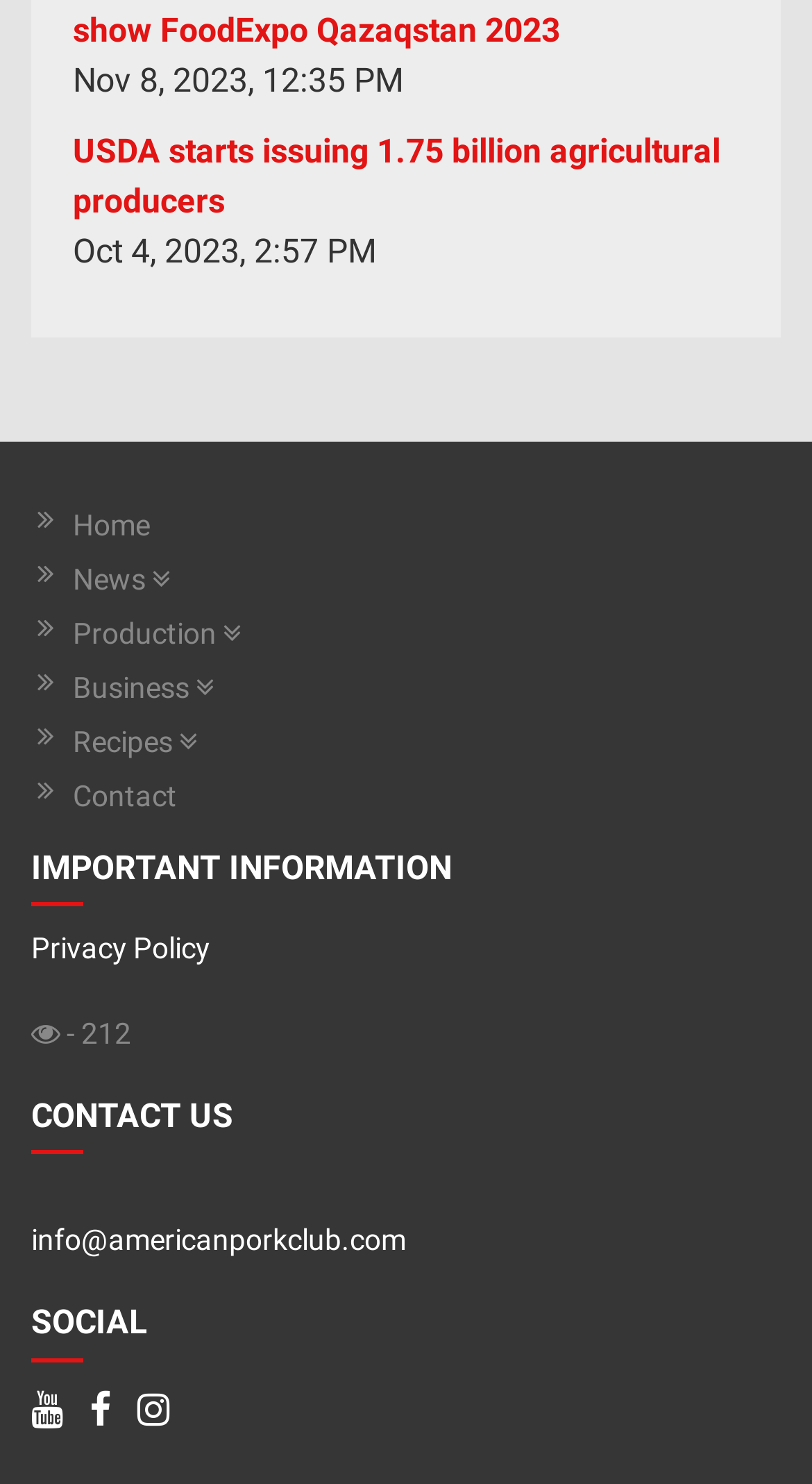Using the provided element description "Menu", determine the bounding box coordinates of the UI element.

None